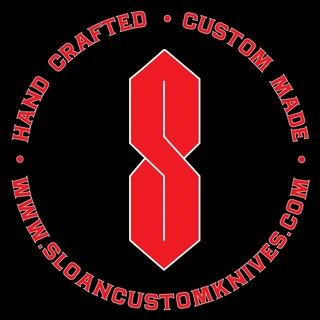What is the background color of the image?
From the details in the image, provide a complete and detailed answer to the question.

The logo of Sloan Custom Knives is prominently displayed against a black background, which provides a striking contrast to the red color of the stylized letter 'S'.